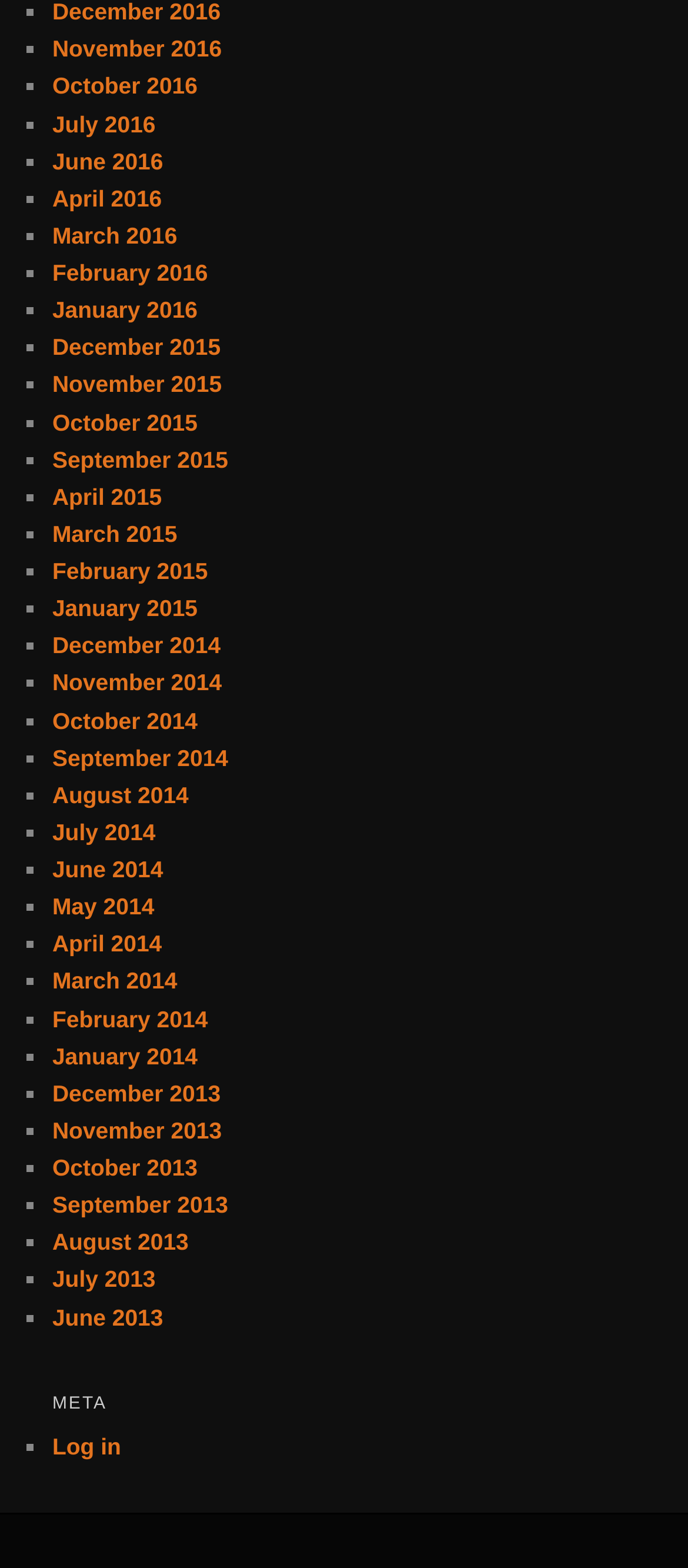Identify the bounding box for the UI element described as: "November 2016". The coordinates should be four float numbers between 0 and 1, i.e., [left, top, right, bottom].

[0.076, 0.023, 0.322, 0.04]